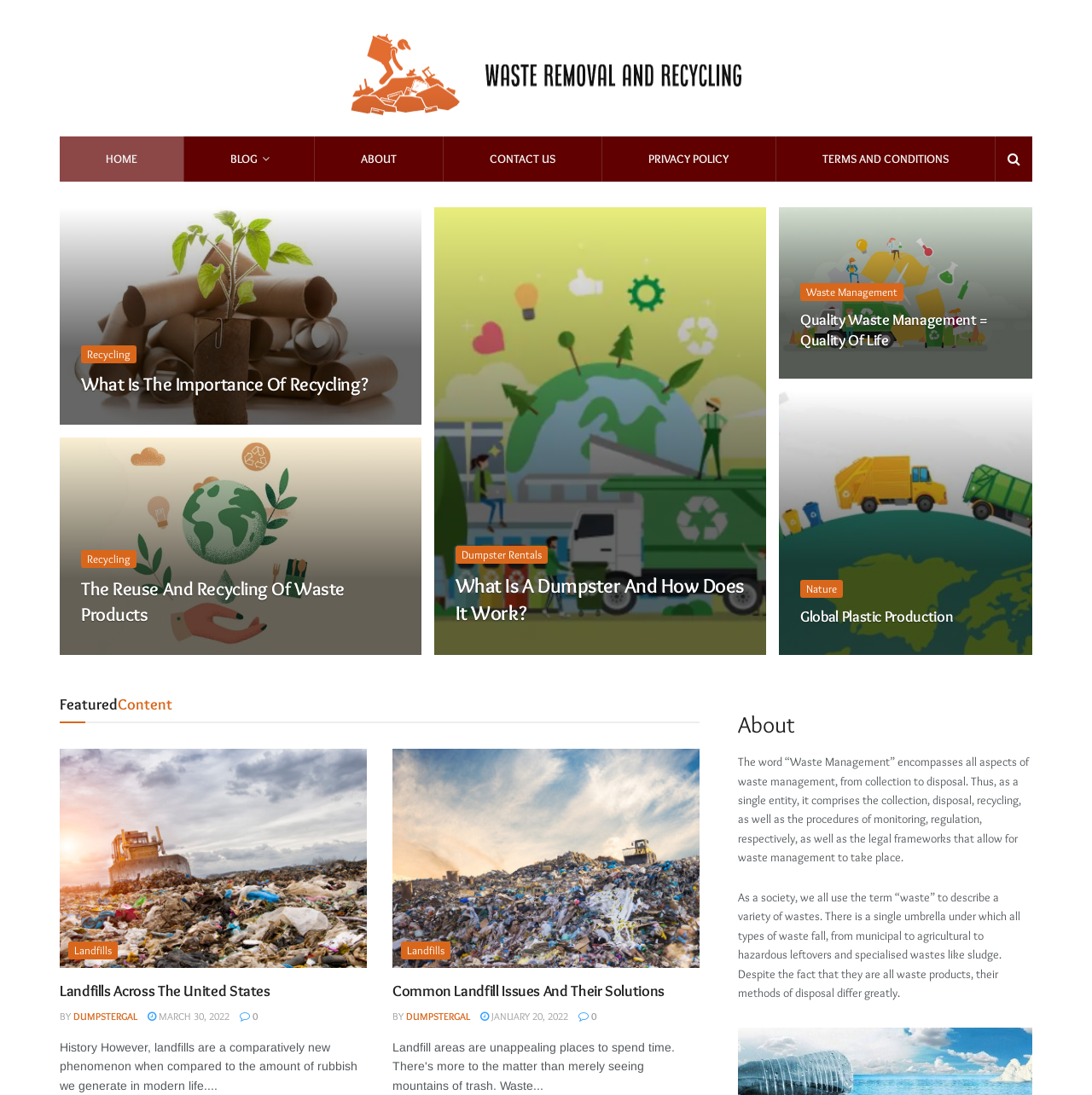Please determine the primary heading and provide its text.

Waste Removal and Recycling